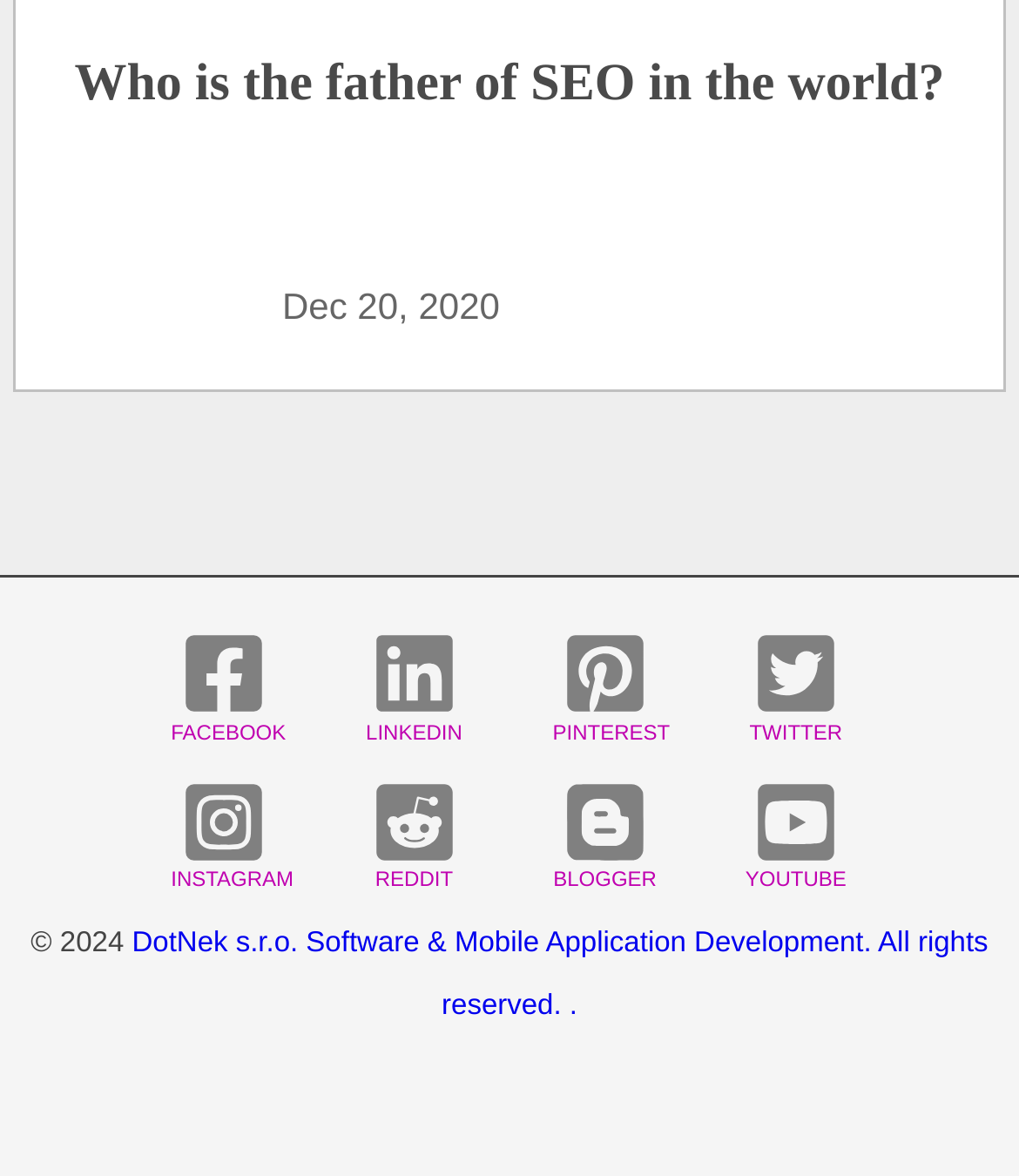How many rows of elements are there at the top?
Provide an in-depth and detailed answer to the question.

There is only 1 row of elements at the top of the webpage, which contains the company name and the date 'Dec 20, 2020'.